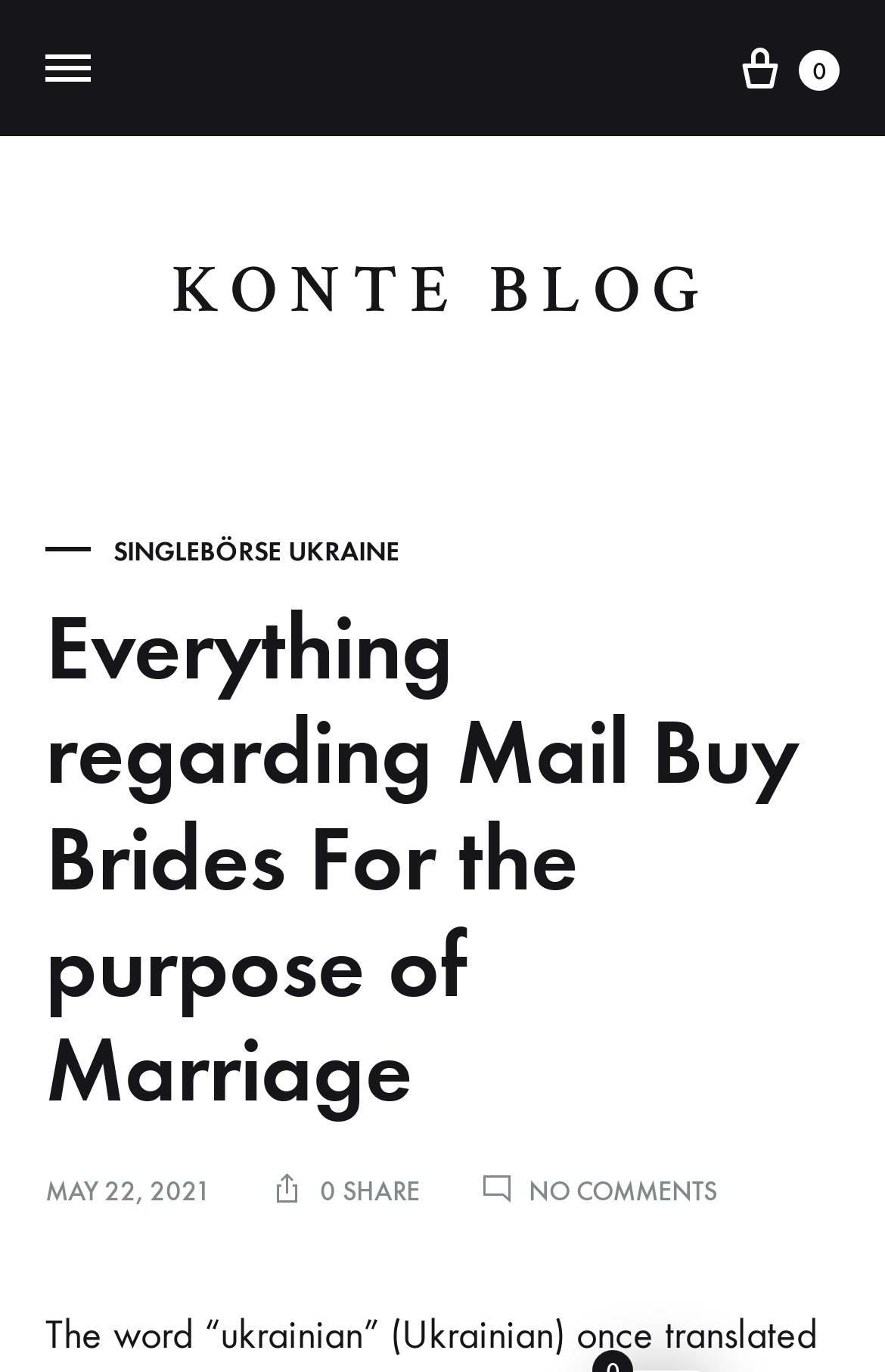Please provide a one-word or phrase answer to the question: 
What is the category of the blog?

KONTE BLOG